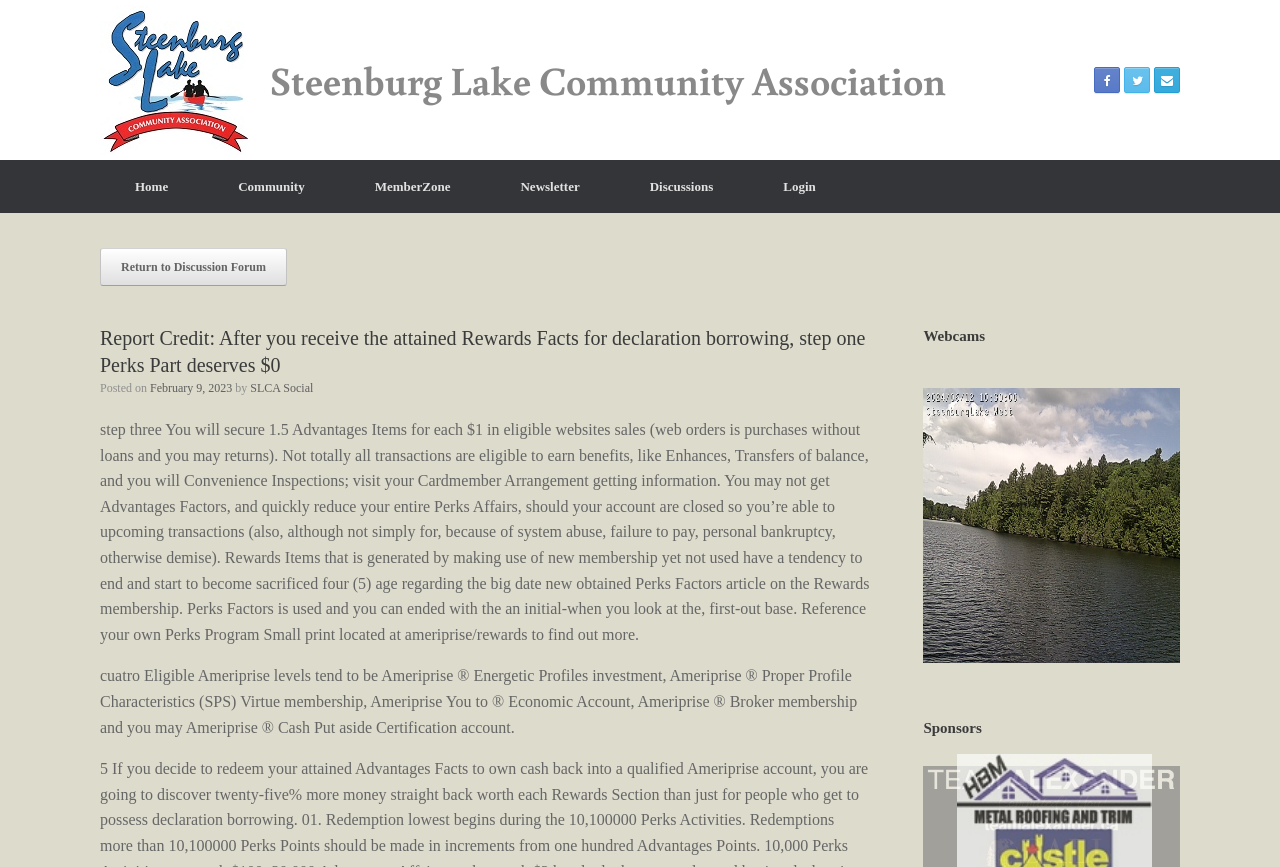Given the element description: "Steenburg Lake Community Association", predict the bounding box coordinates of this UI element. The coordinates must be four float numbers between 0 and 1, given as [left, top, right, bottom].

[0.078, 0.006, 0.739, 0.179]